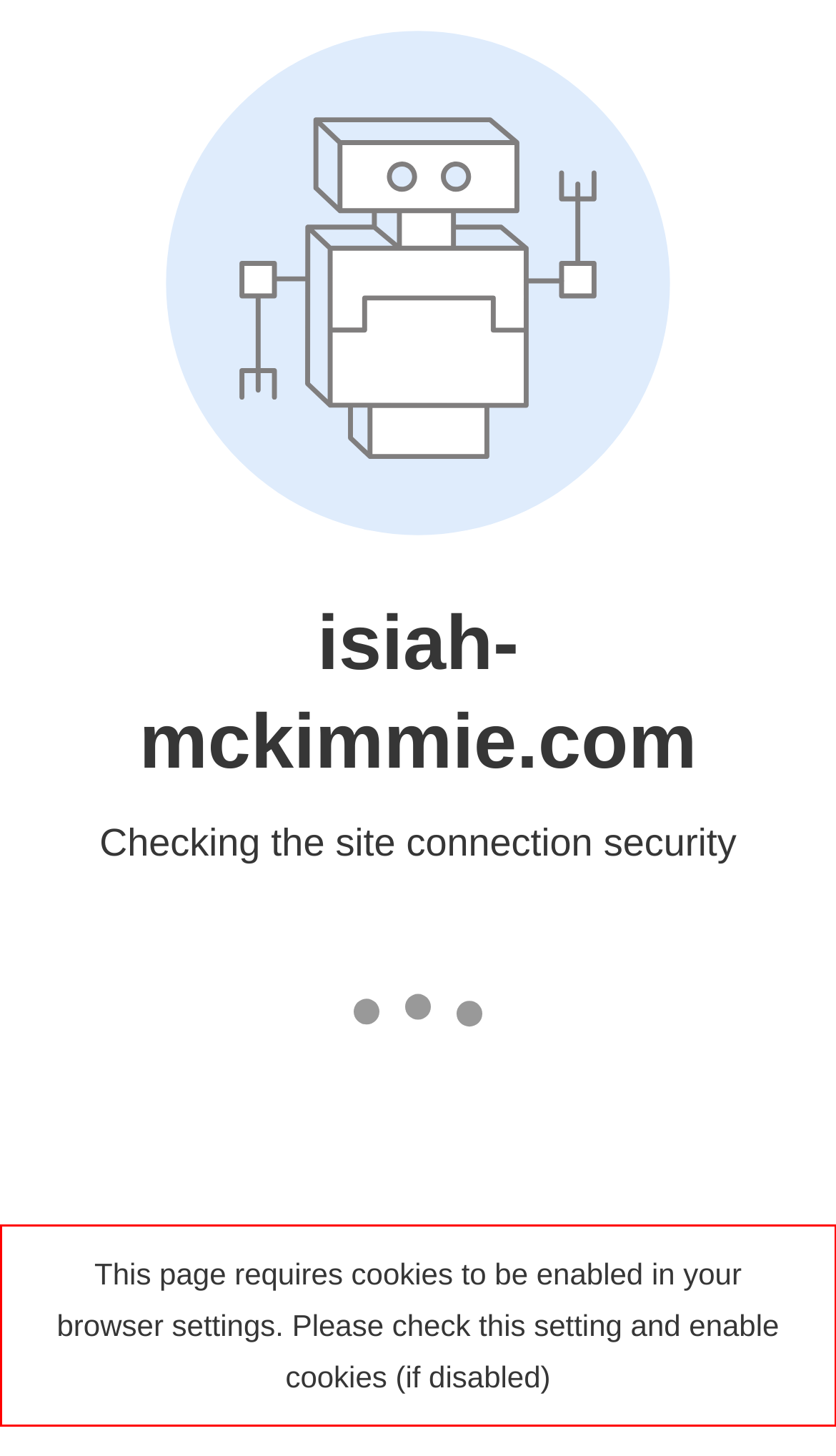You are provided with a screenshot of a webpage featuring a red rectangle bounding box. Extract the text content within this red bounding box using OCR.

This page requires cookies to be enabled in your browser settings. Please check this setting and enable cookies (if disabled)